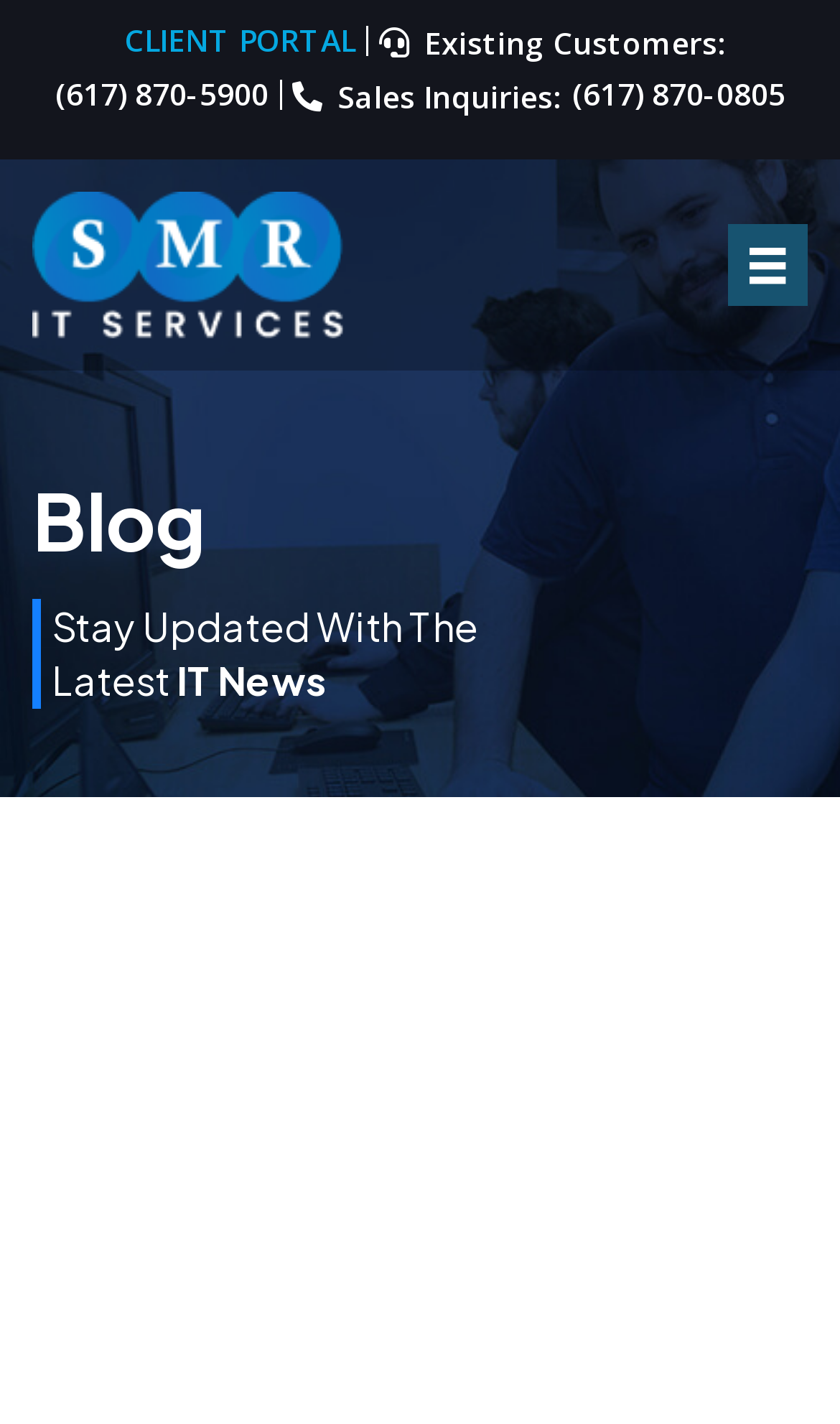Find the bounding box coordinates for the area that should be clicked to accomplish the instruction: "Go to the Blog page".

[0.705, 0.755, 0.8, 0.787]